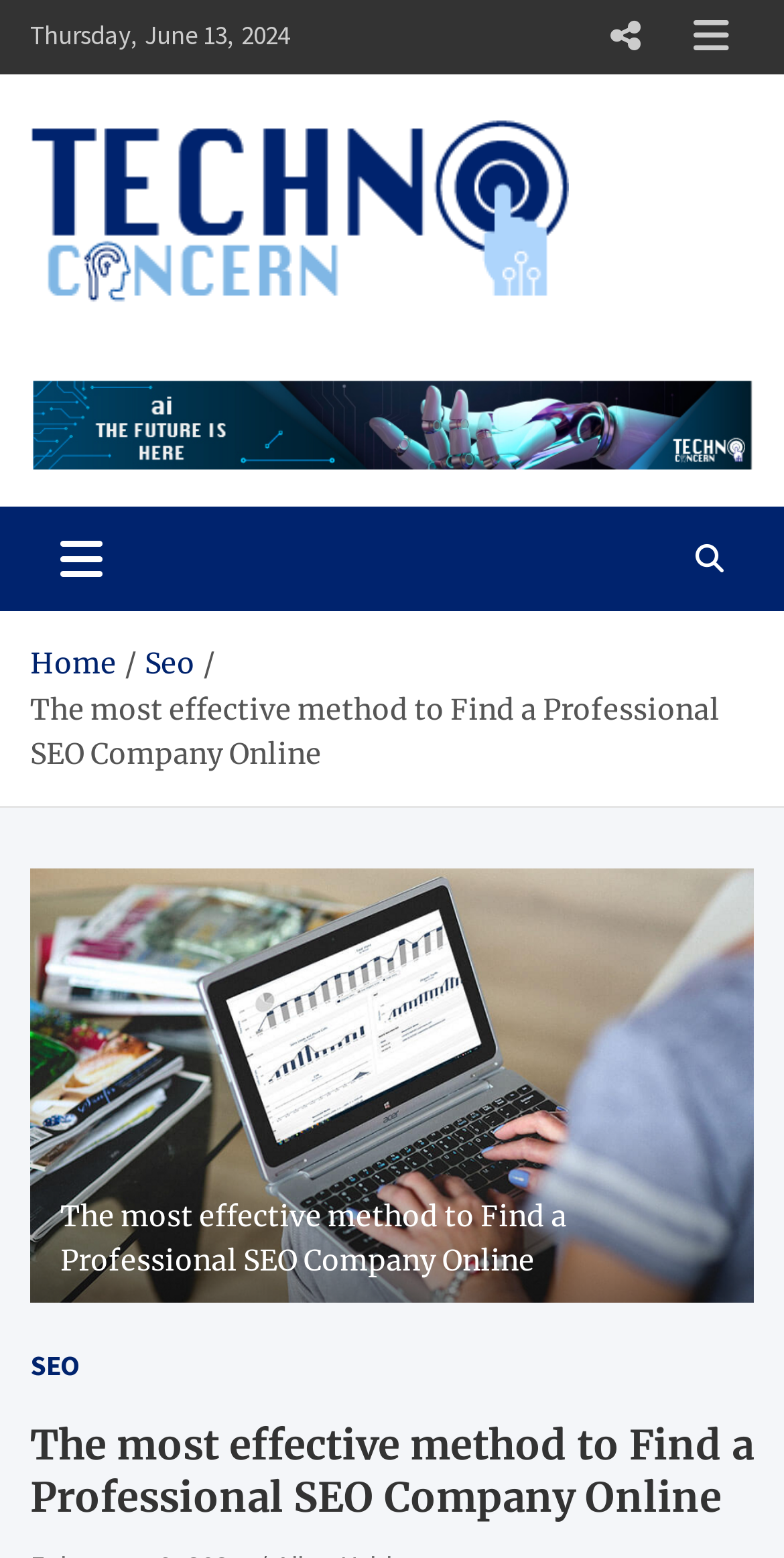Use the information in the screenshot to answer the question comprehensively: What is the purpose of the button with the toggle navigation icon?

I found the button with the toggle navigation icon by looking at the button element with the text 'Toggle navigation' which has a bounding box coordinate of [0.038, 0.325, 0.169, 0.393]. The button is also described as 'expanded: False' which suggests it's used to toggle navigation.